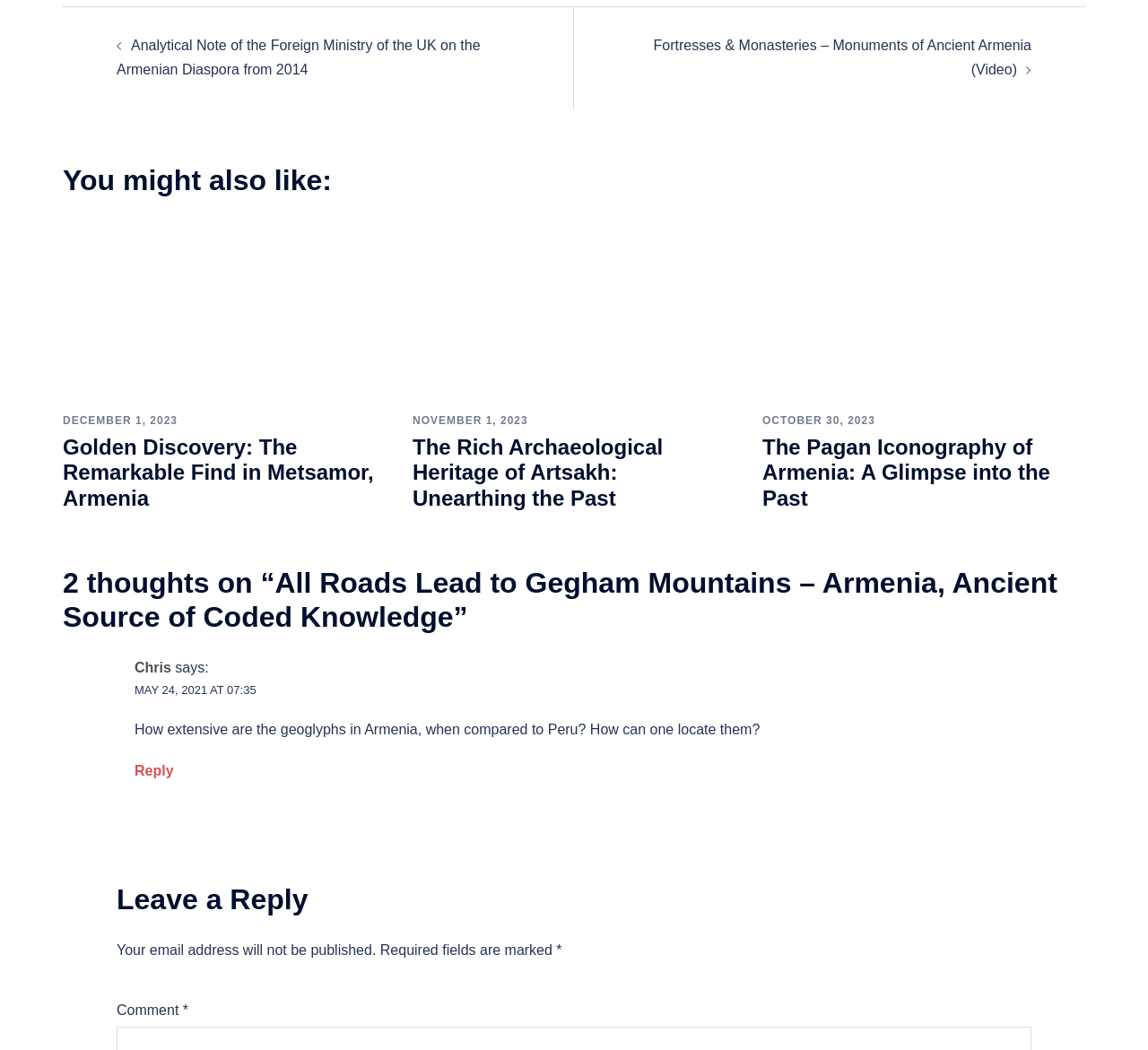Use a single word or phrase to answer the following:
What is the date of the second recommended article?

NOVEMBER 1, 2023